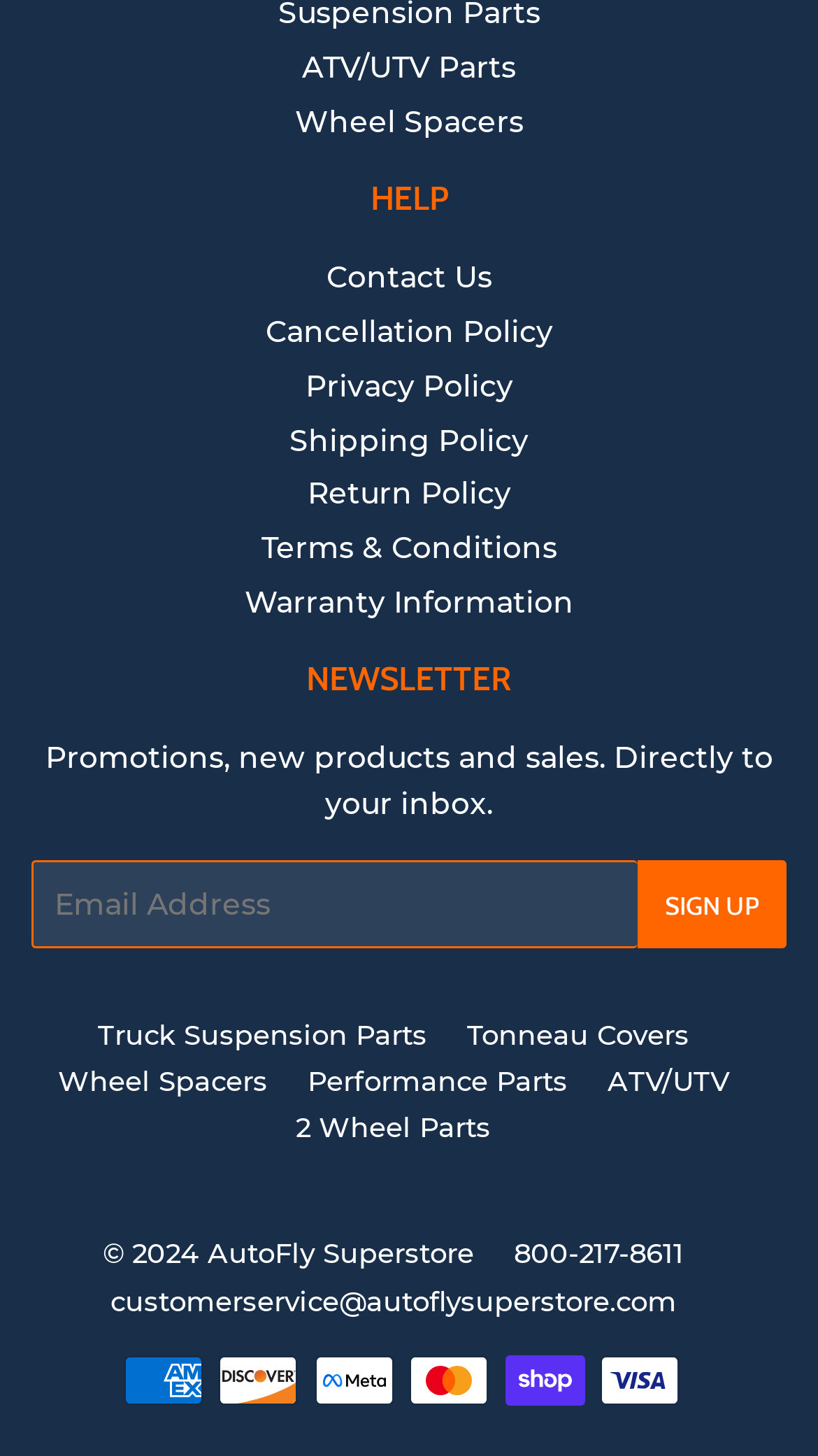What is the purpose of the 'HELP' section?
Based on the screenshot, provide a one-word or short-phrase response.

Provide information